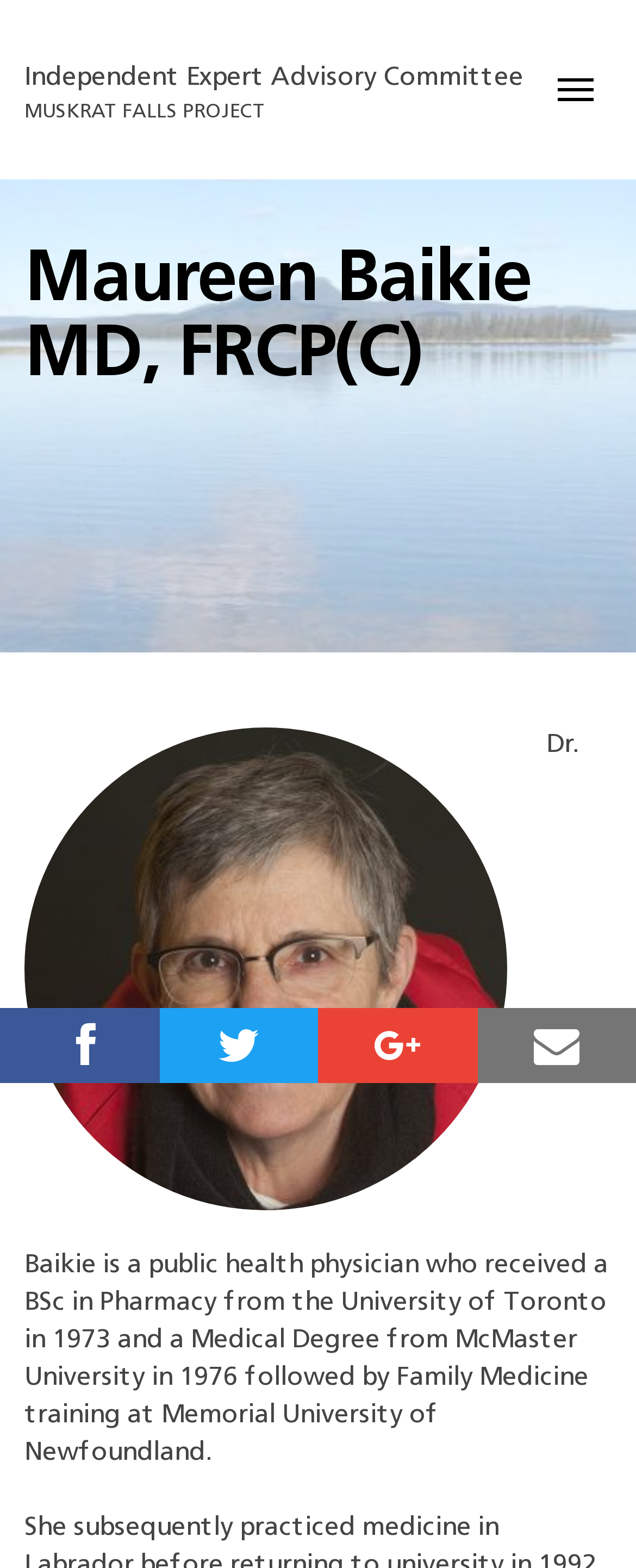What is Dr. Baikie's profession?
Please give a detailed and elaborate explanation in response to the question.

I found this information by looking at the text under the heading 'Maureen Baikie MD, FRCP(C)' which describes Dr. Baikie's background and education, indicating that she is a public health physician.